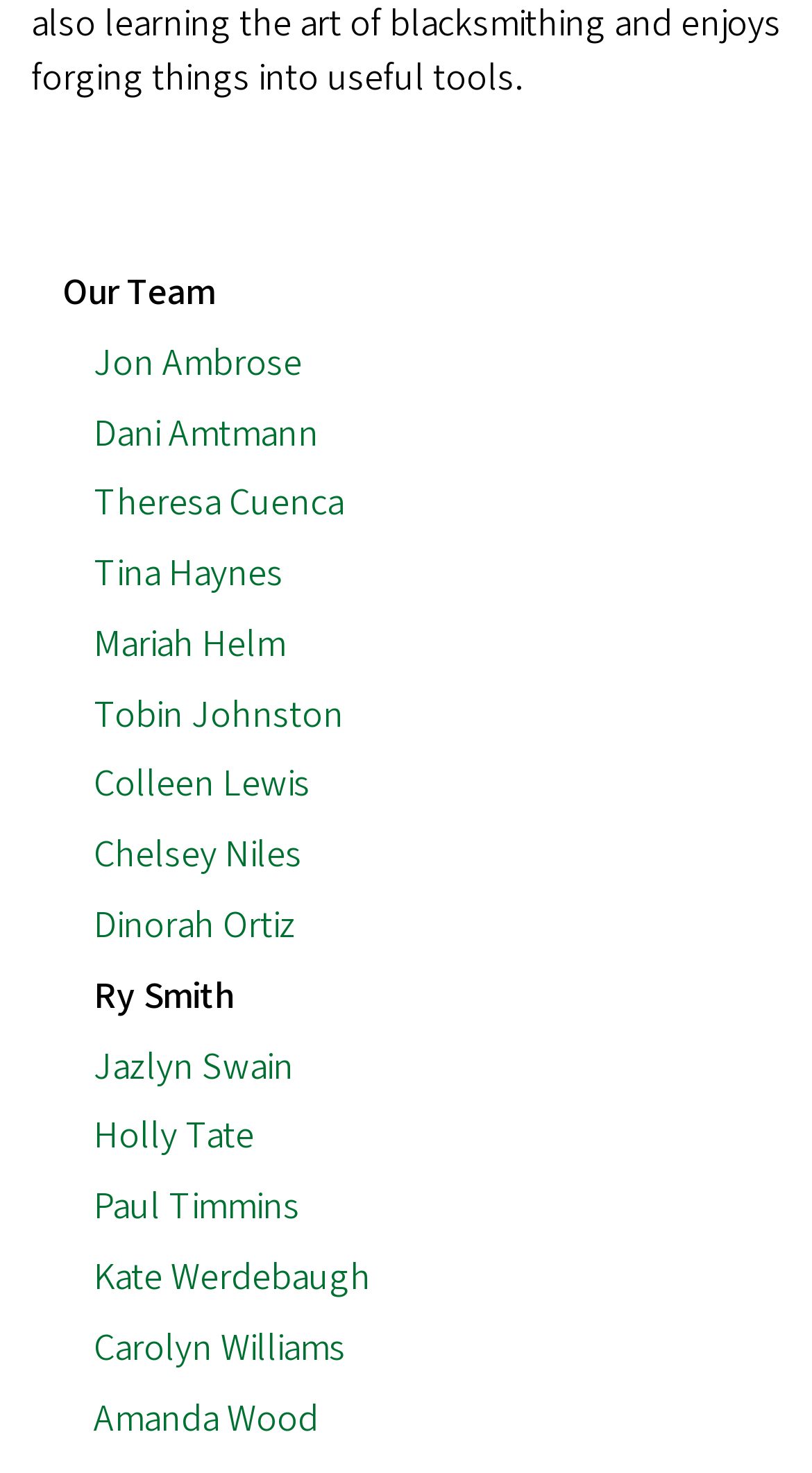Is there a team member named 'Tina'?
Refer to the image and provide a one-word or short phrase answer.

Yes